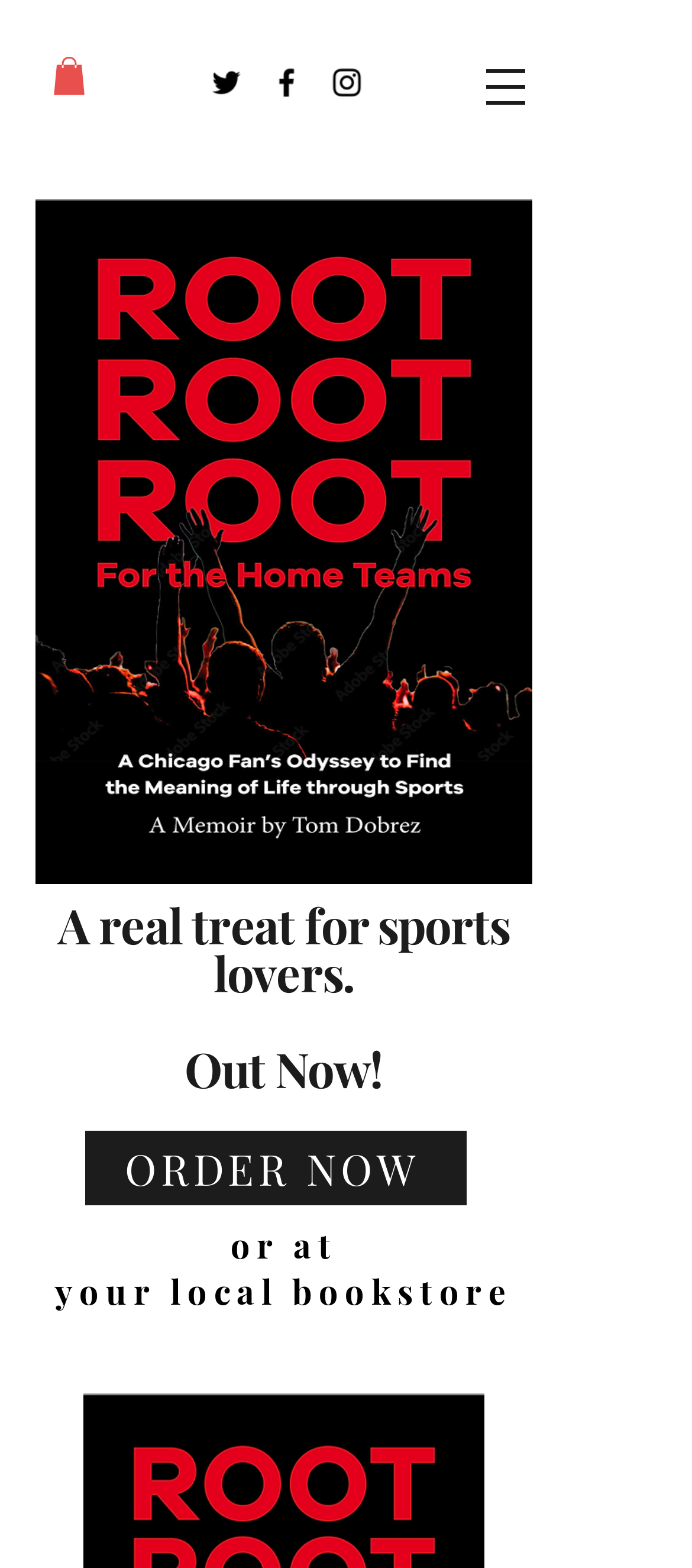Please provide a comprehensive response to the question based on the details in the image: What is the theme of the main content?

The theme of the main content appears to be sports, as indicated by the heading 'A real treat for sports lovers. Out Now!' and the call-to-action 'ORDER NOW', suggesting that the product or service being promoted is related to sports.